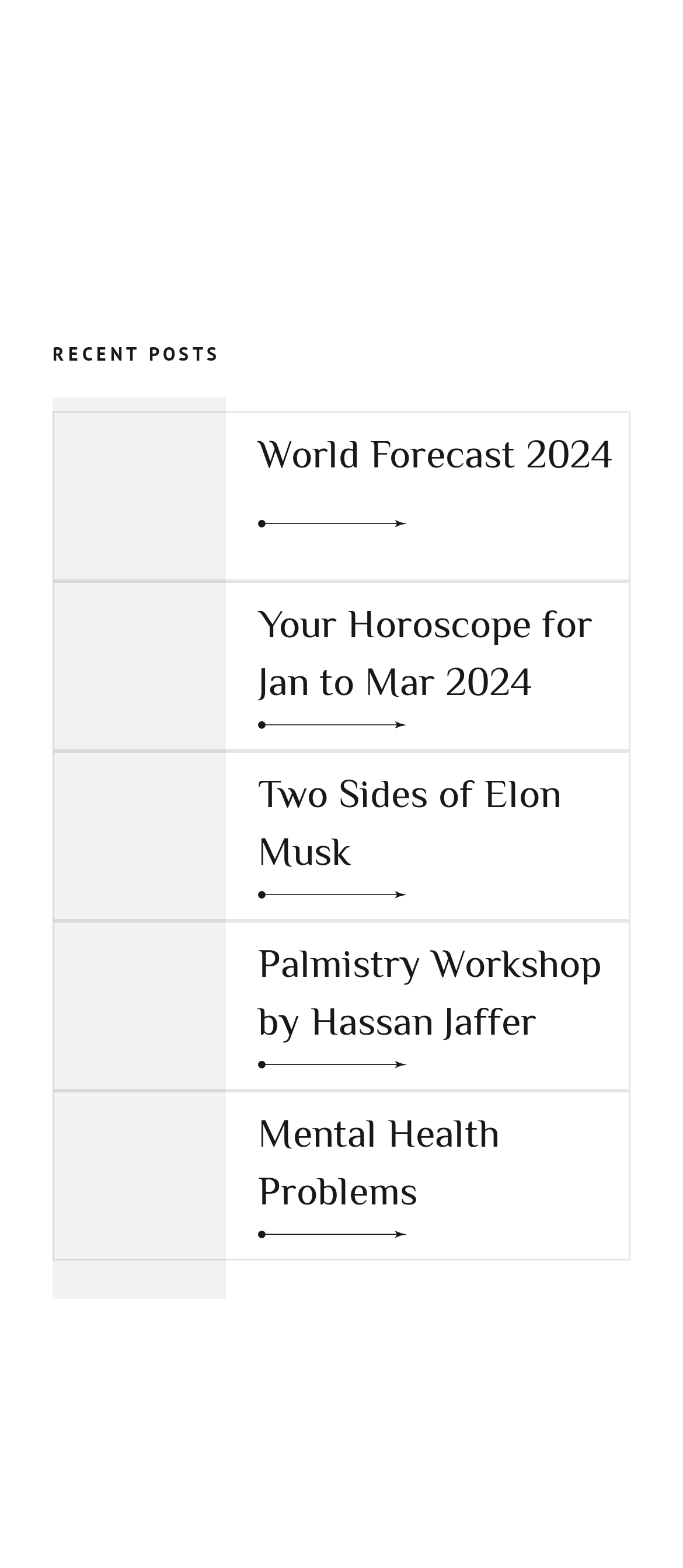Can you specify the bounding box coordinates of the area that needs to be clicked to fulfill the following instruction: "Learn about Two Sides of Elon Musk"?

[0.099, 0.488, 0.288, 0.567]